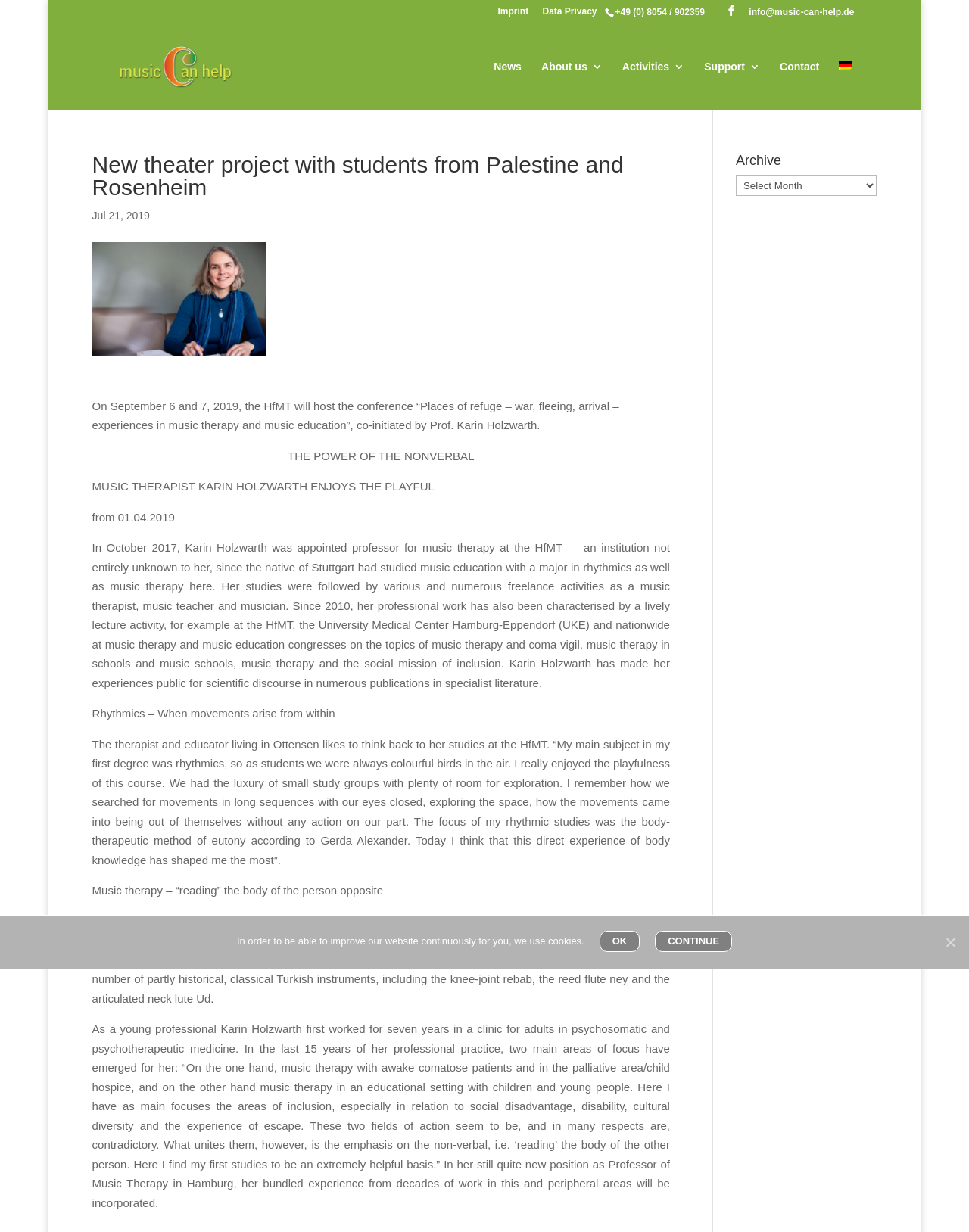Determine the title of the webpage and give its text content.

New theater project with students from Palestine and Rosenheim